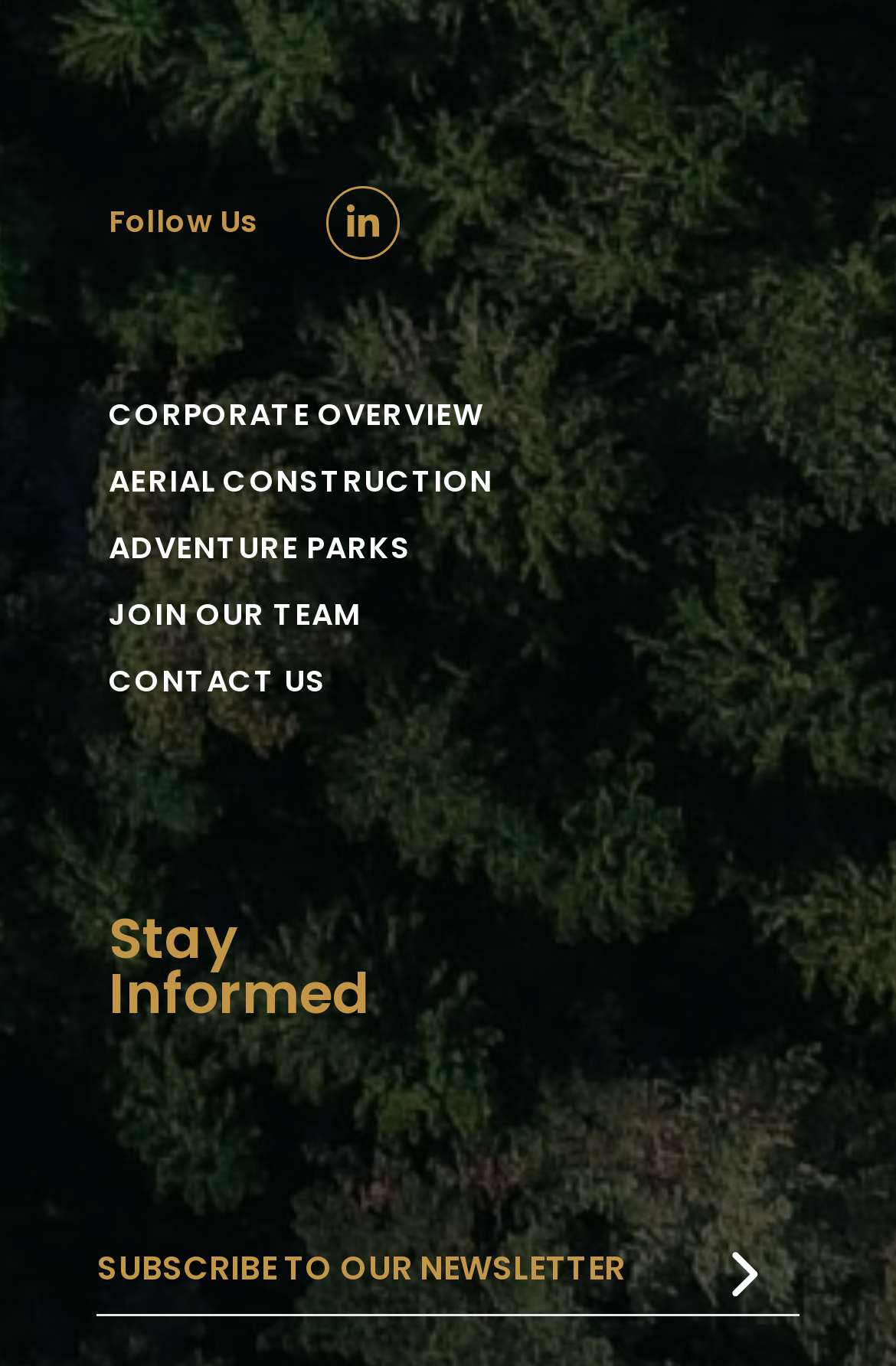What is the purpose of the textbox?
Using the image as a reference, answer the question with a short word or phrase.

Subscribe to newsletter